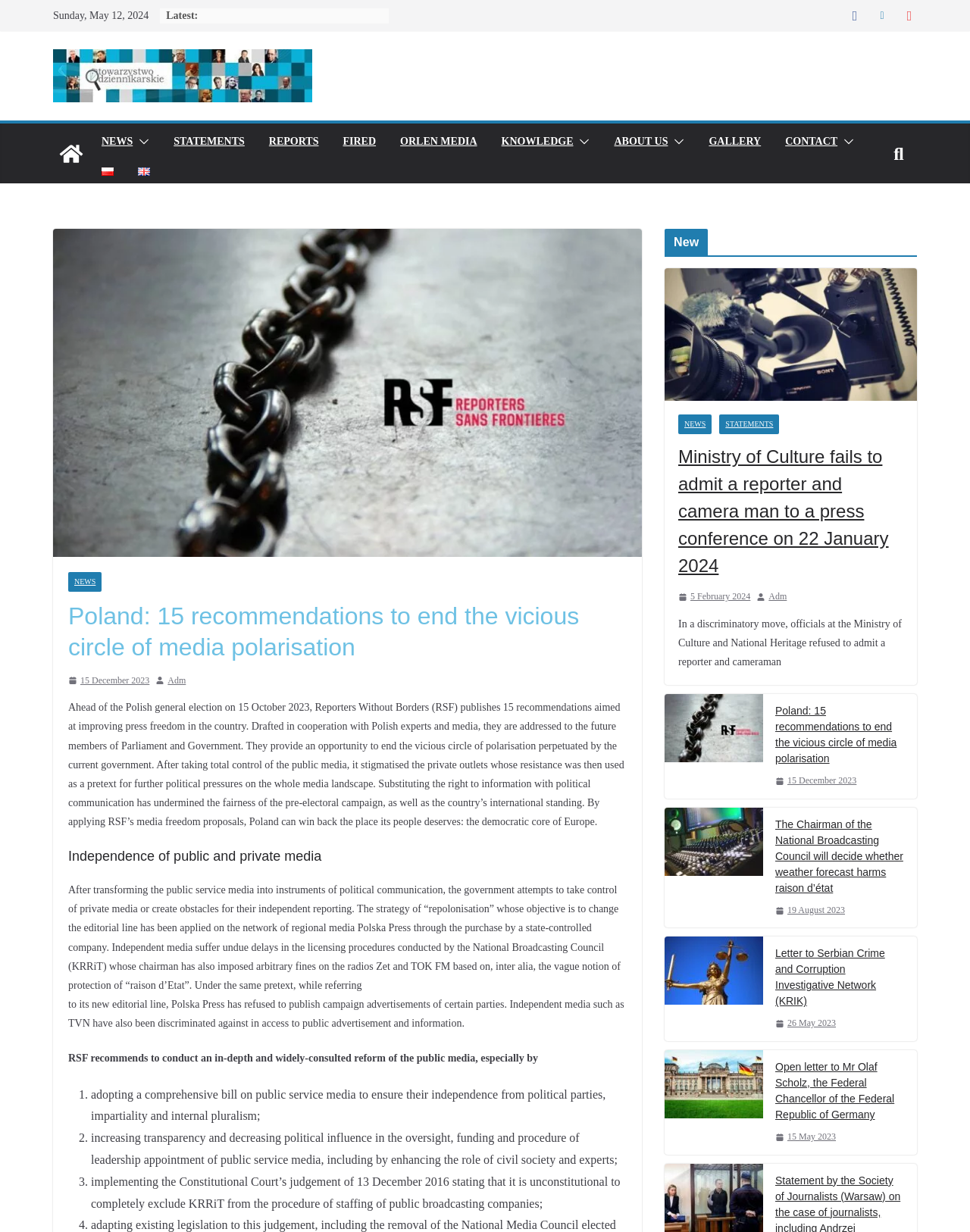Find the bounding box coordinates of the element I should click to carry out the following instruction: "View the 'Poland: 15 recommendations to end the vicious circle of media polarisation' article".

[0.07, 0.487, 0.646, 0.539]